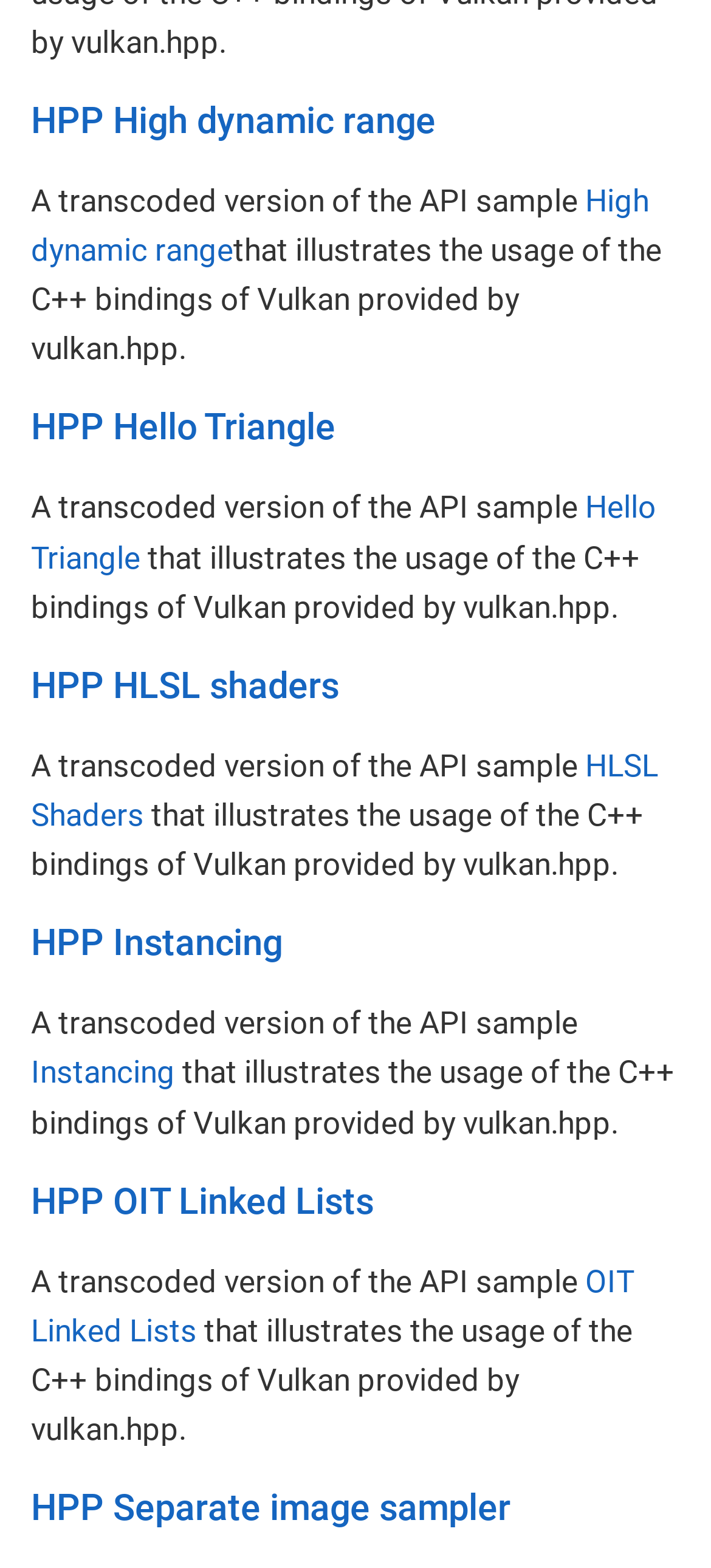Provide the bounding box coordinates of the section that needs to be clicked to accomplish the following instruction: "Explore HLSL Shaders."

[0.044, 0.424, 0.477, 0.451]